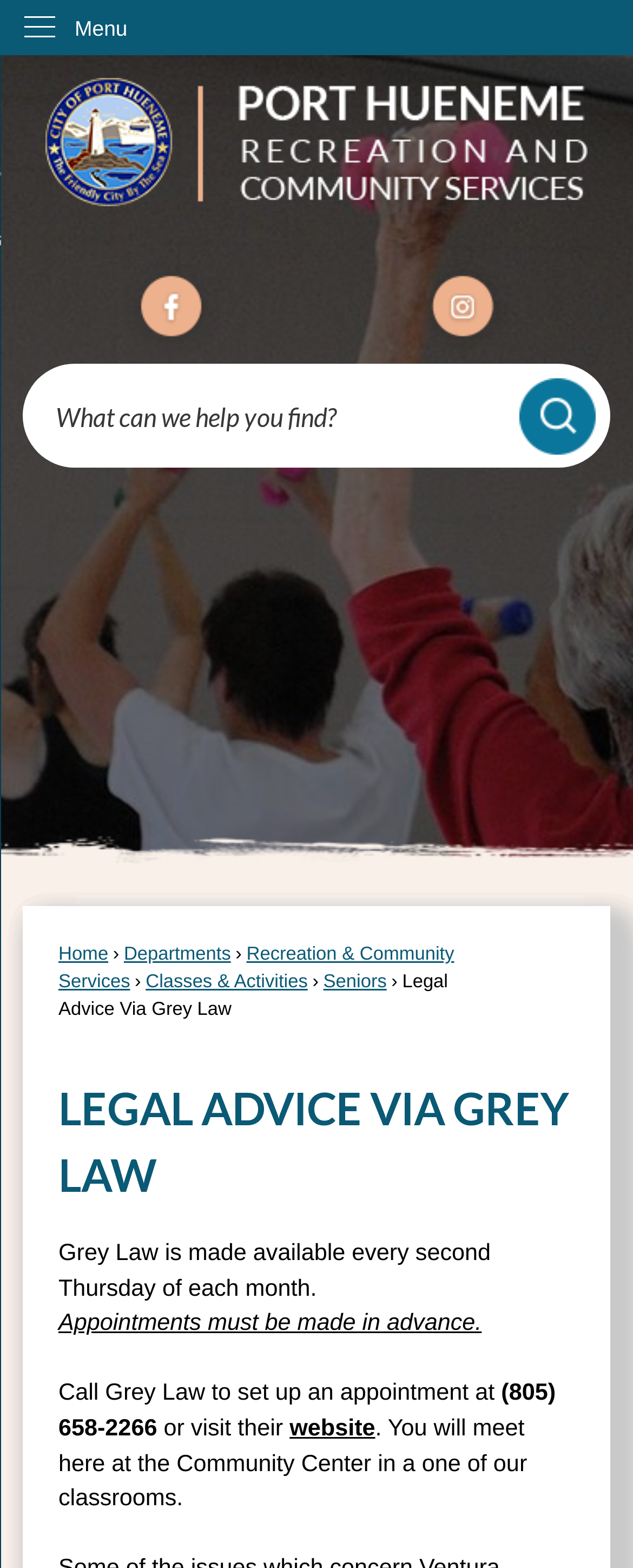Kindly respond to the following question with a single word or a brief phrase: 
What is the frequency of Grey Law services?

Every second Thursday